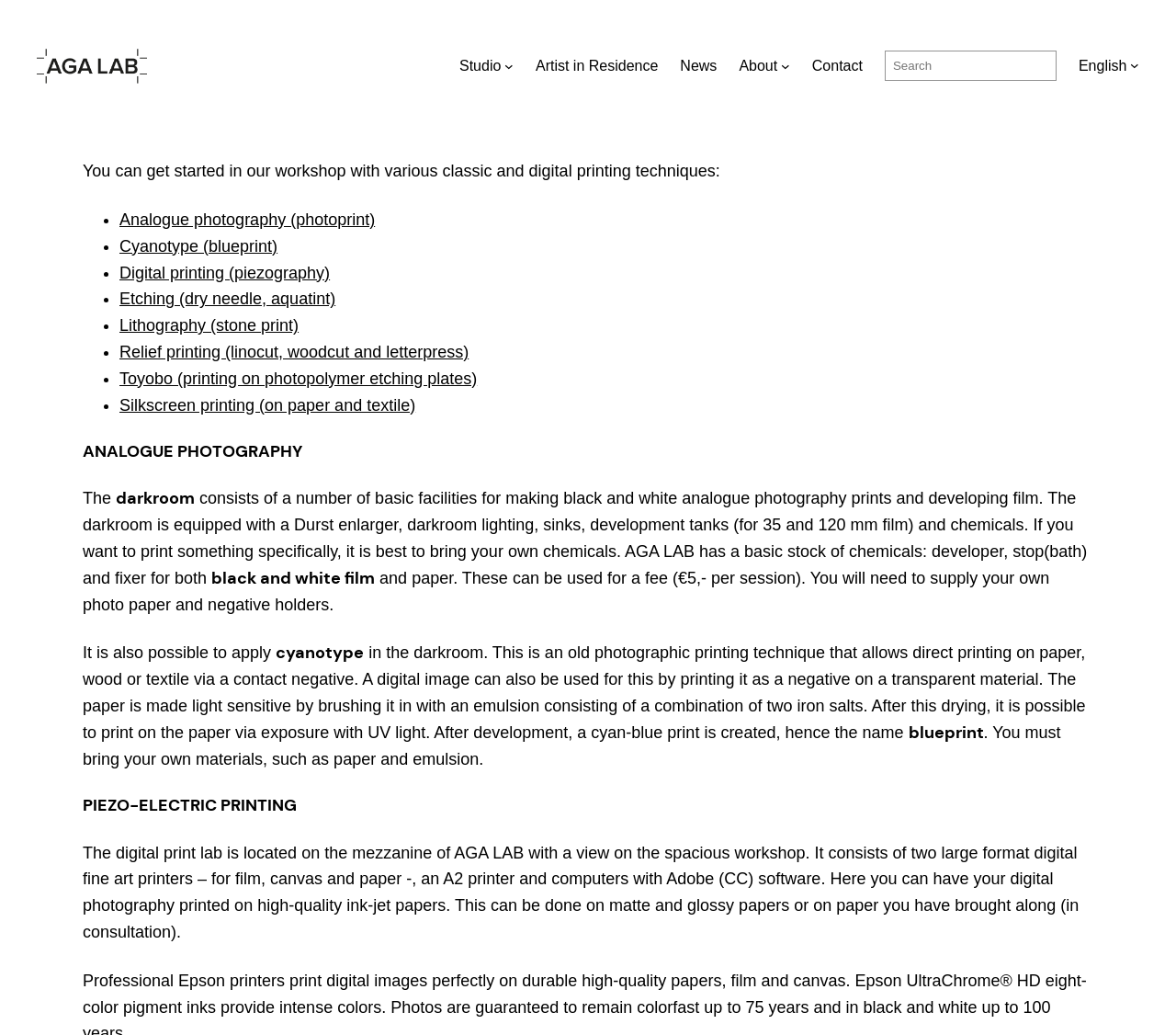What type of printing technique is described in the second section?
Using the image, provide a concise answer in one word or a short phrase.

Piezo-electric printing